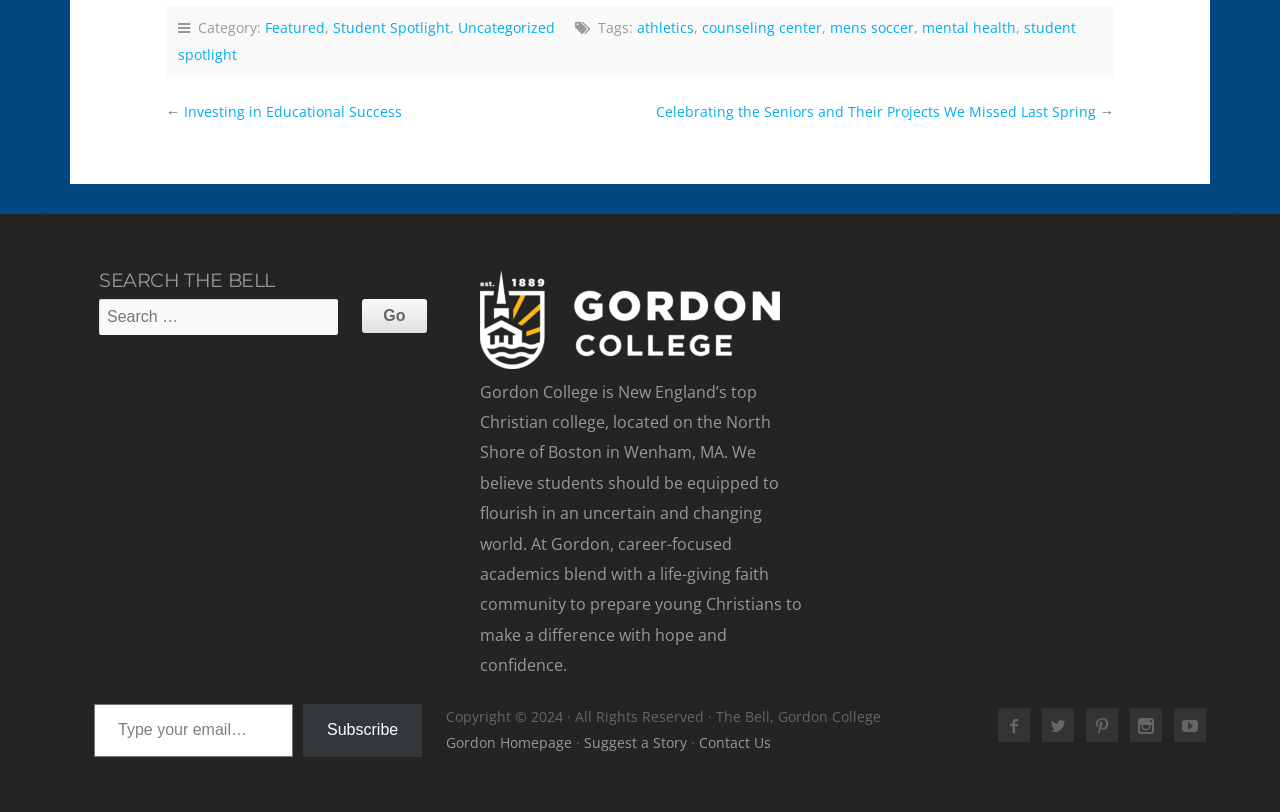Specify the bounding box coordinates of the area to click in order to execute this command: 'Subscribe to the newsletter'. The coordinates should consist of four float numbers ranging from 0 to 1, and should be formatted as [left, top, right, bottom].

[0.237, 0.868, 0.33, 0.933]